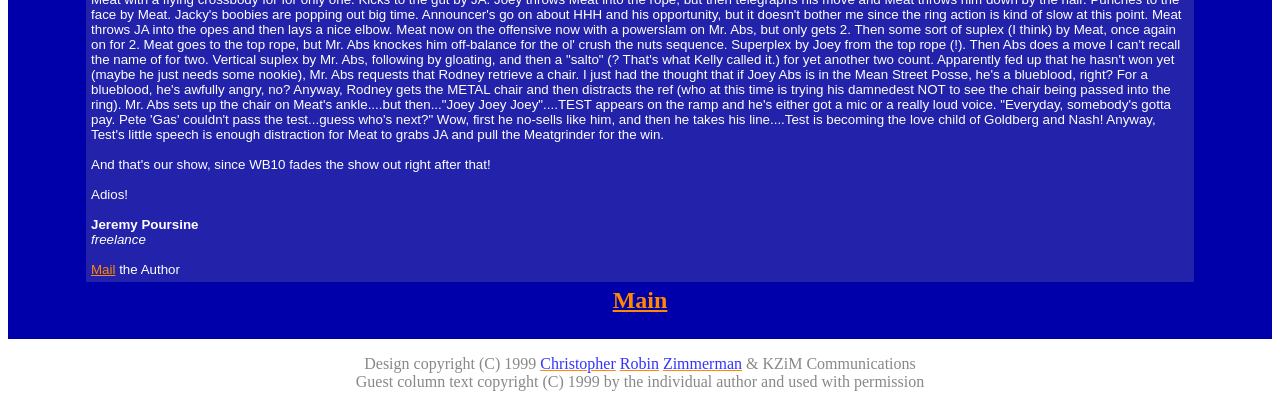Please provide a detailed answer to the question below based on the screenshot: 
What is the main section of the webpage?

I found a heading element with the text 'Main' and a link with the same text, indicating that 'Main' is a main section of the webpage.